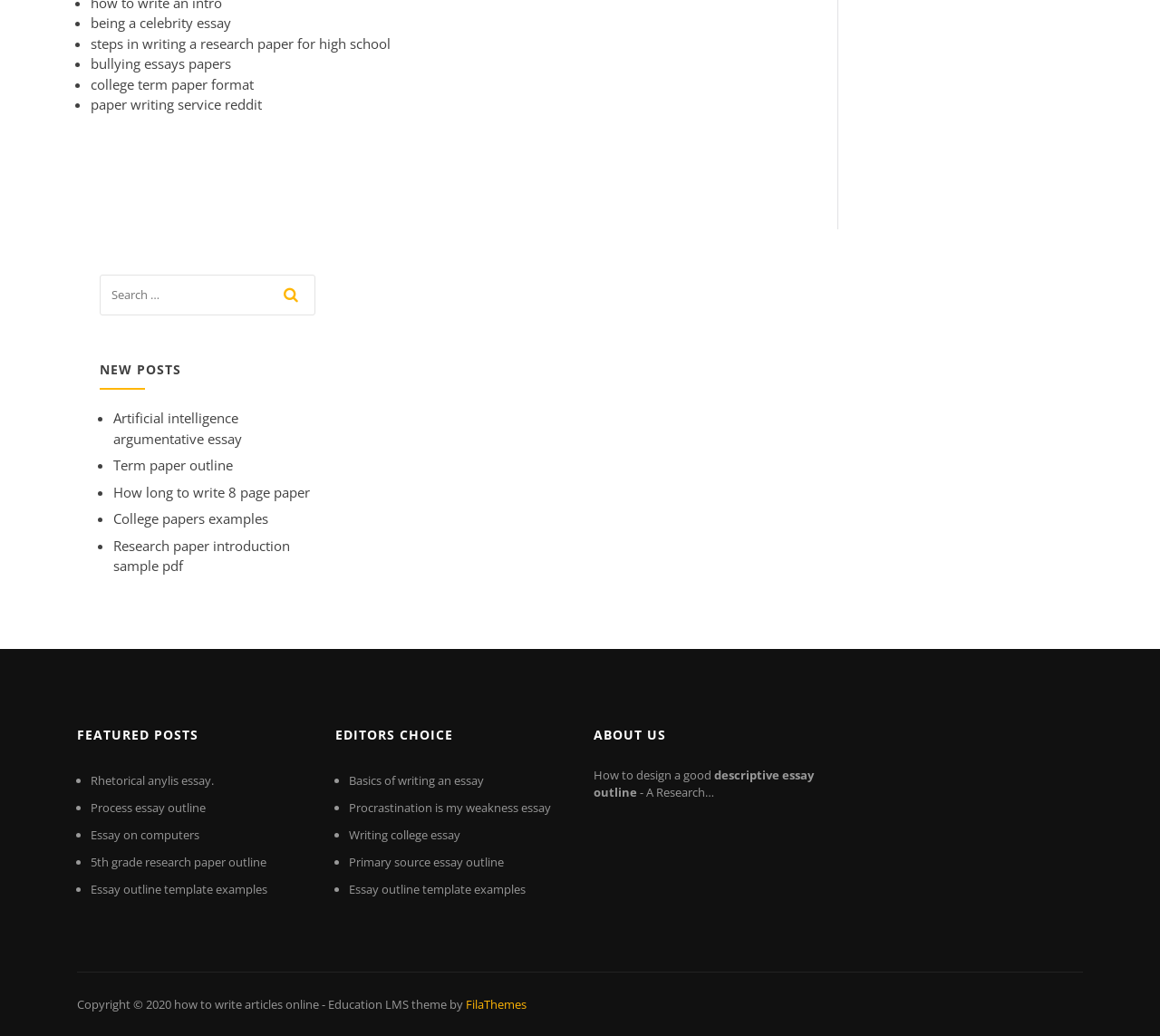Please provide a brief answer to the following inquiry using a single word or phrase:
What is the purpose of the 'EDITORS CHOICE' section?

To showcase recommended posts